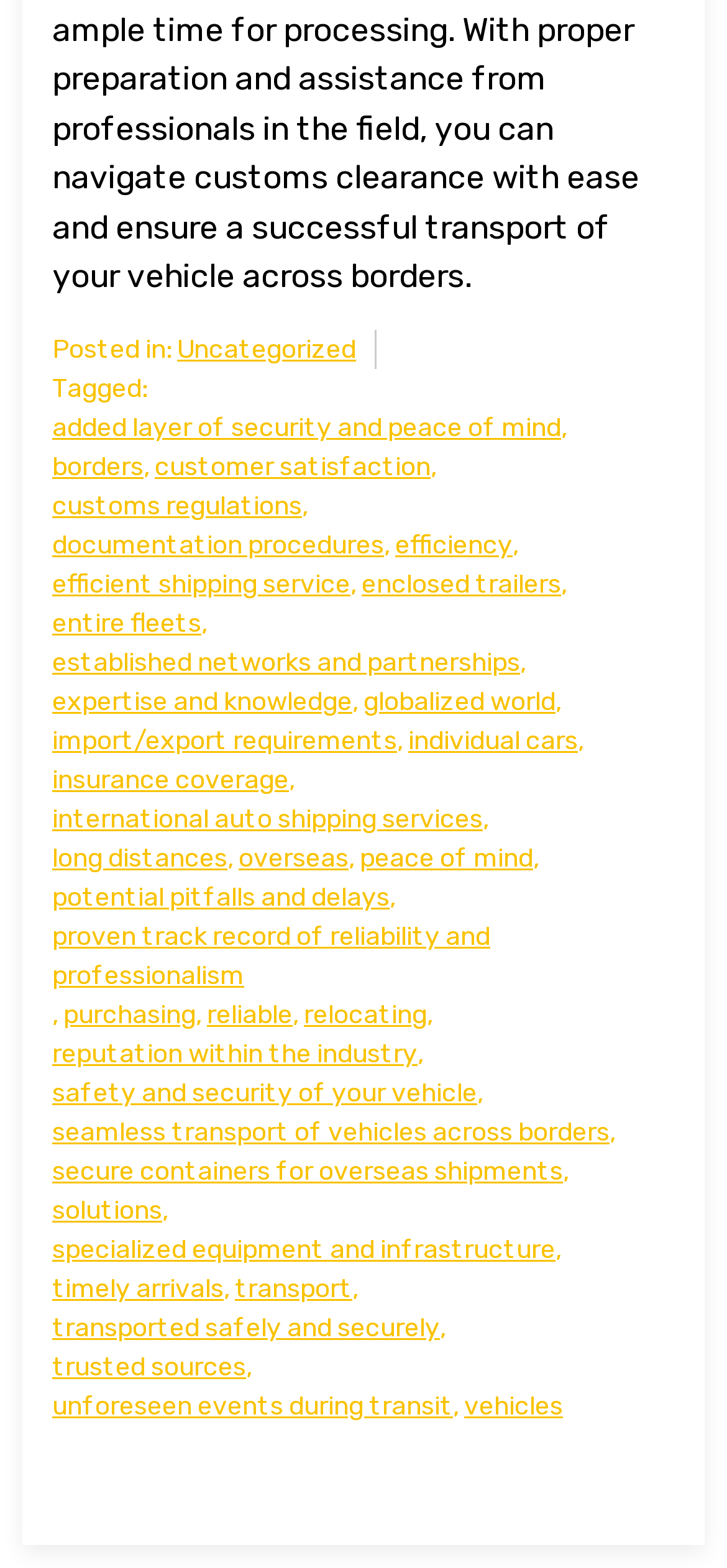Locate the bounding box for the described UI element: "international auto shipping services". Ensure the coordinates are four float numbers between 0 and 1, formatted as [left, top, right, bottom].

[0.072, 0.51, 0.664, 0.535]